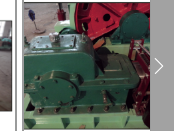What is the color of the casing?
Your answer should be a single word or phrase derived from the screenshot.

Green